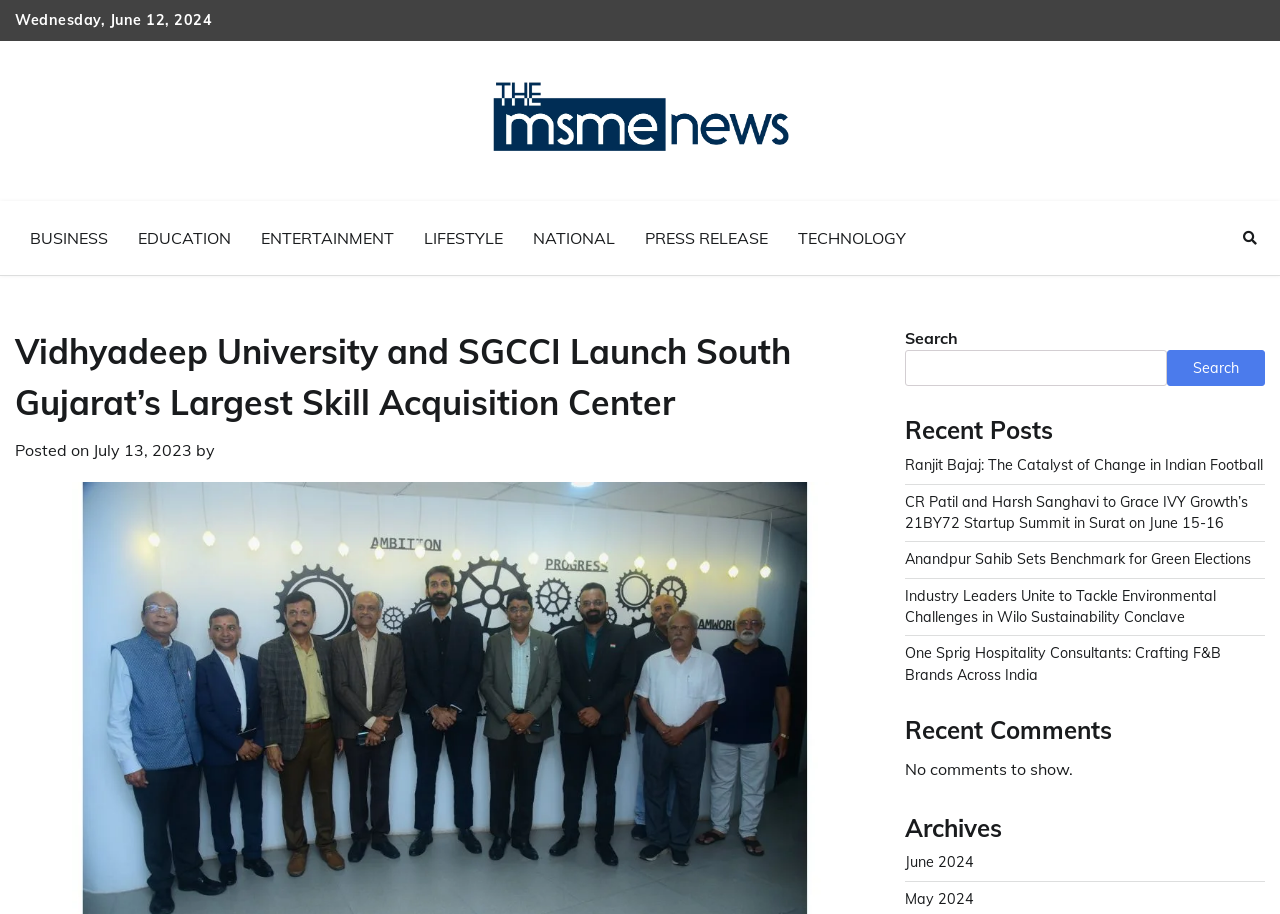Pinpoint the bounding box coordinates of the element you need to click to execute the following instruction: "Read the article about Vidhyadeep University and SGCCI". The bounding box should be represented by four float numbers between 0 and 1, in the format [left, top, right, bottom].

[0.012, 0.357, 0.684, 0.468]